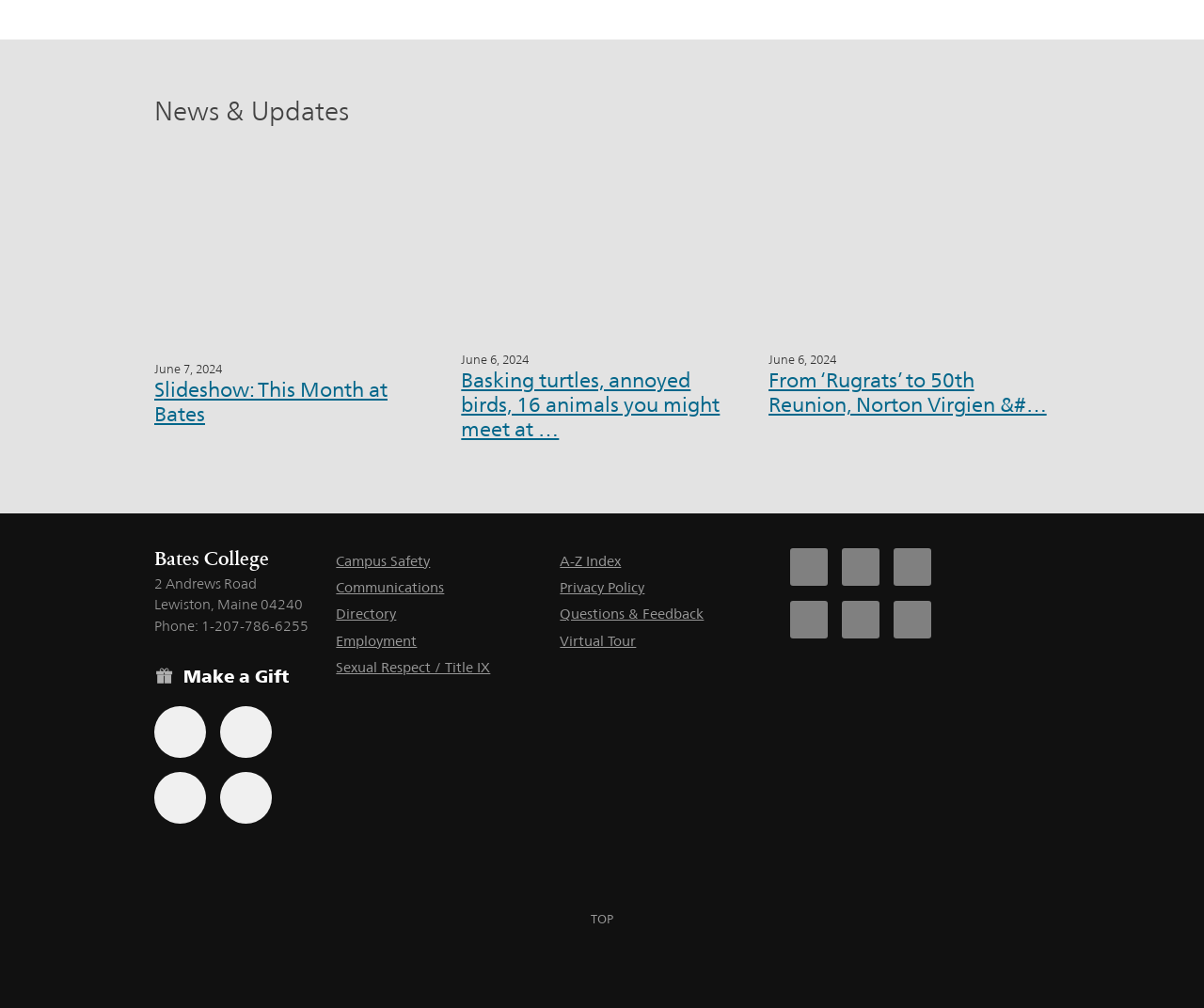Please locate the bounding box coordinates of the element that needs to be clicked to achieve the following instruction: "View news and updates". The coordinates should be four float numbers between 0 and 1, i.e., [left, top, right, bottom].

[0.128, 0.094, 0.872, 0.128]